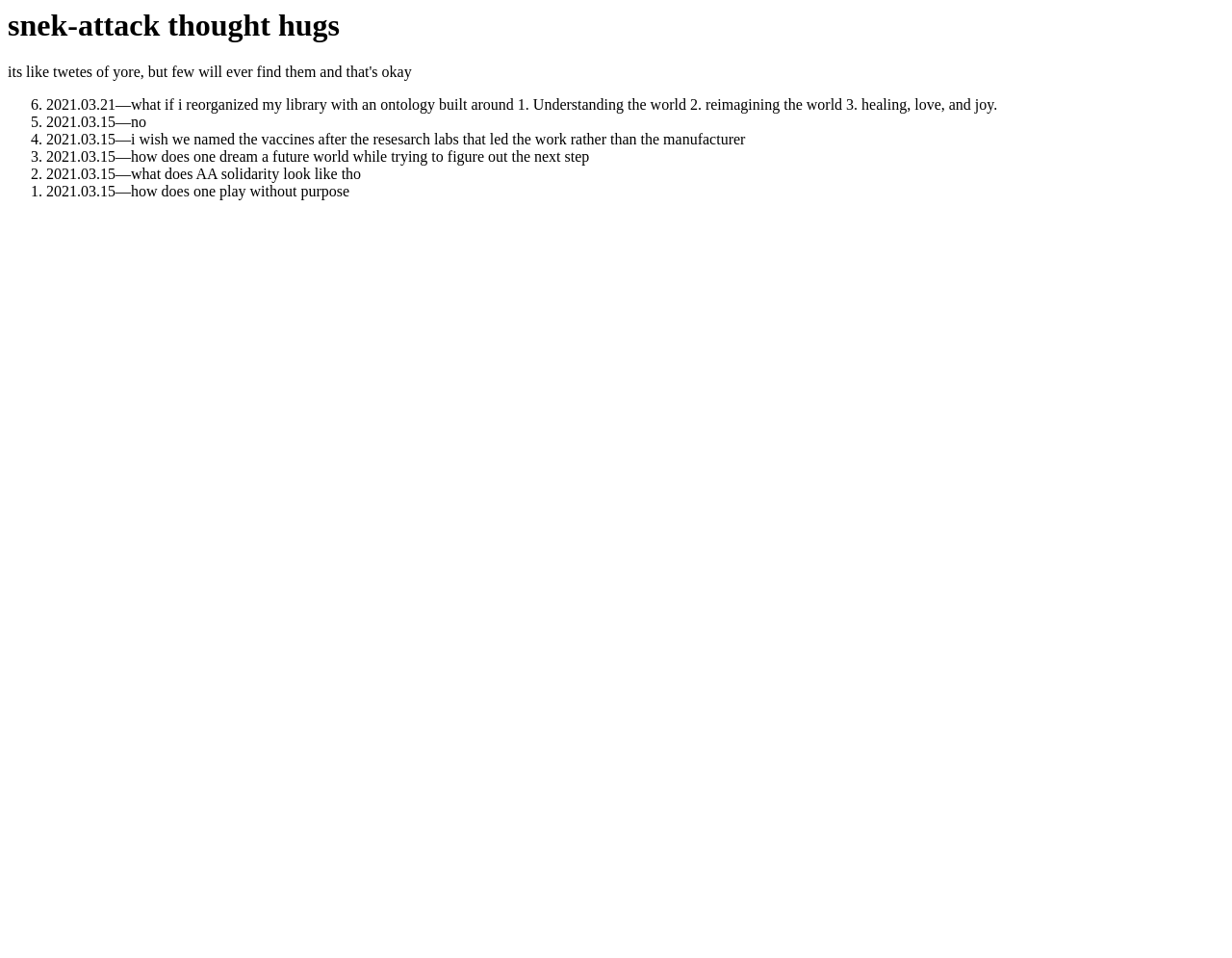How many posts are listed?
Based on the image content, provide your answer in one word or a short phrase.

6